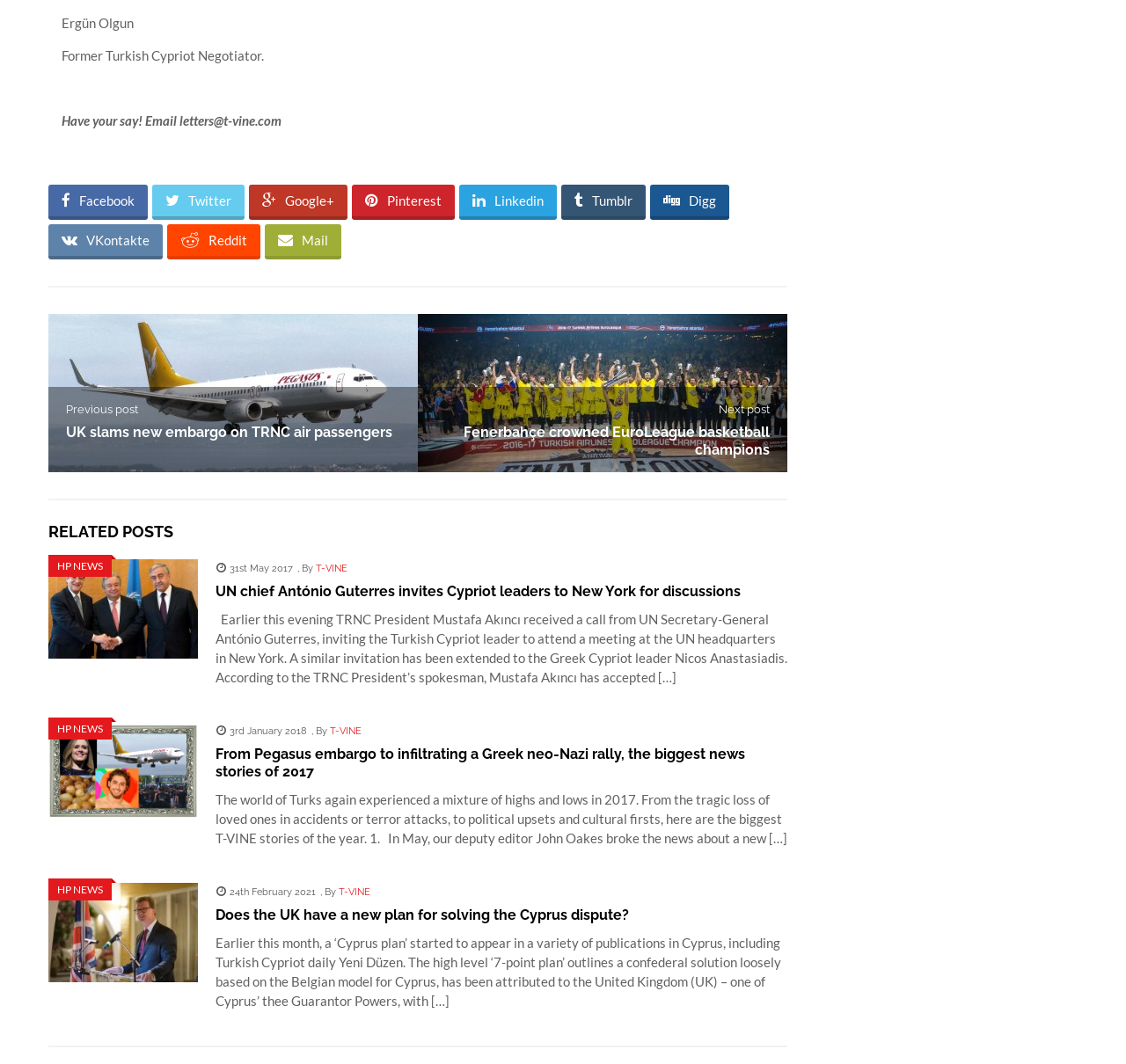Find the bounding box coordinates of the element's region that should be clicked in order to follow the given instruction: "Share on Facebook". The coordinates should consist of four float numbers between 0 and 1, i.e., [left, top, right, bottom].

[0.043, 0.174, 0.131, 0.207]